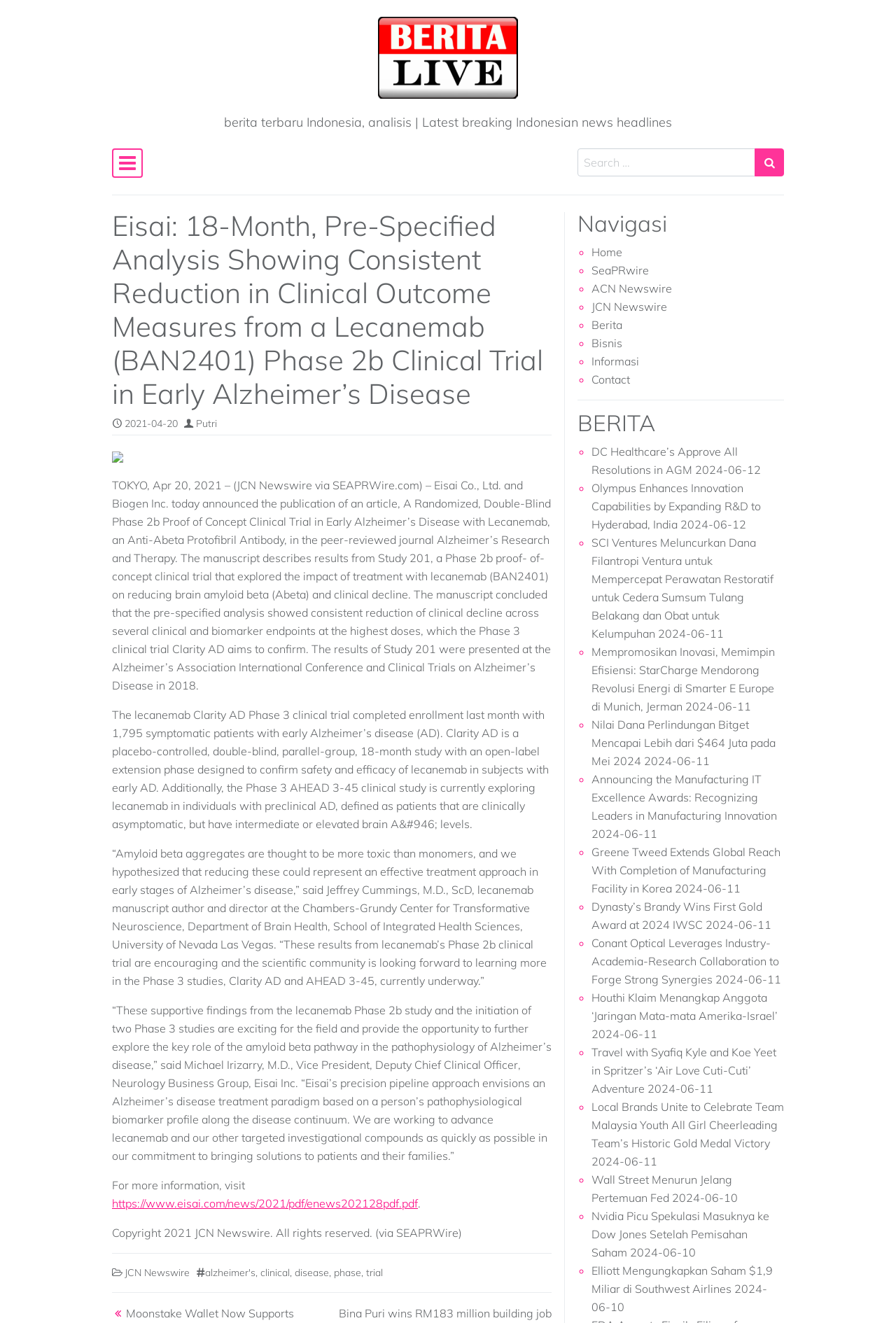Bounding box coordinates are specified in the format (top-left x, top-left y, bottom-right x, bottom-right y). All values are floating point numbers bounded between 0 and 1. Please provide the bounding box coordinate of the region this sentence describes: aria-label="Search input" name="s" placeholder="Search …"

[0.645, 0.112, 0.843, 0.133]